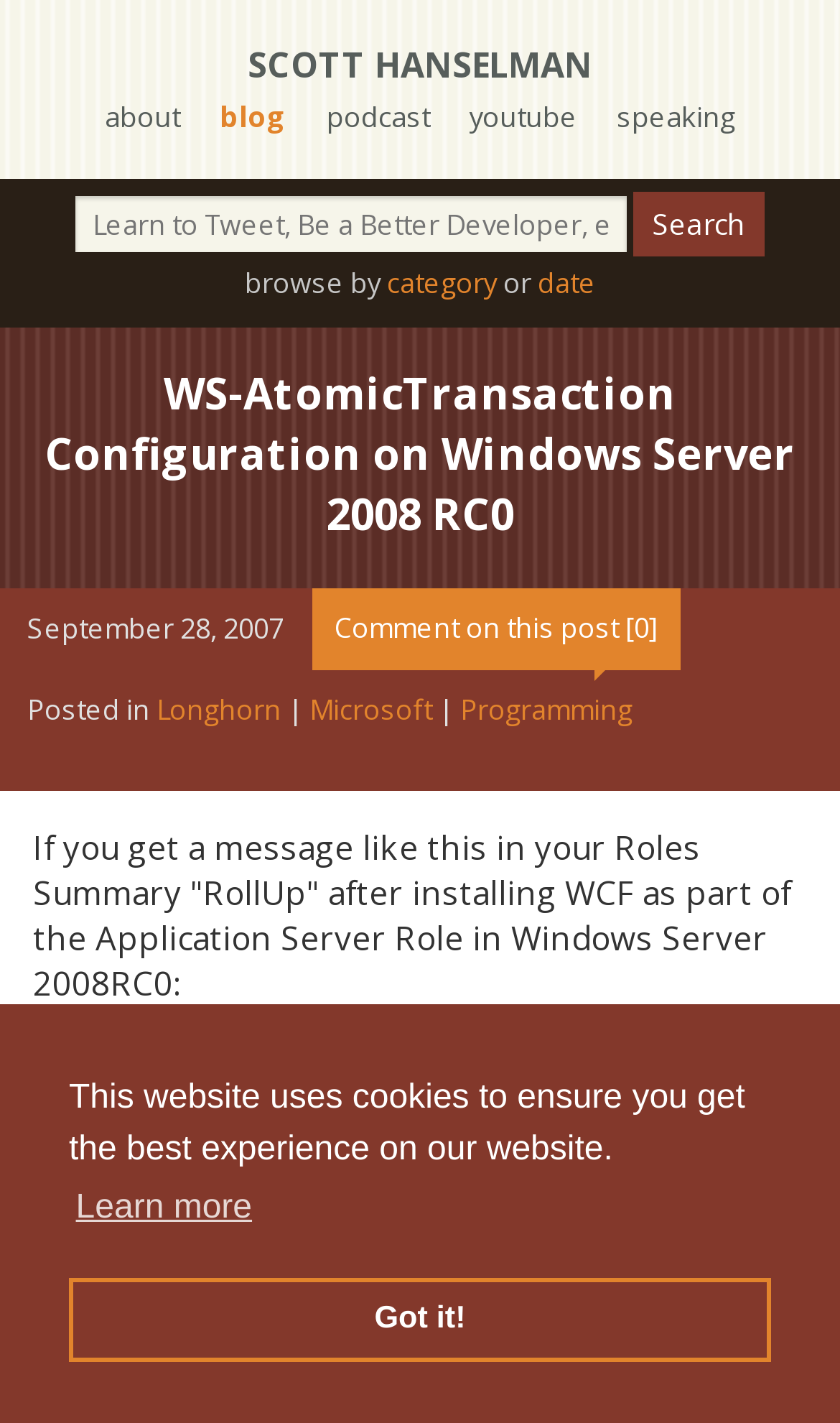Identify the bounding box coordinates for the UI element that matches this description: "Comment on this post [0]".

[0.372, 0.413, 0.809, 0.471]